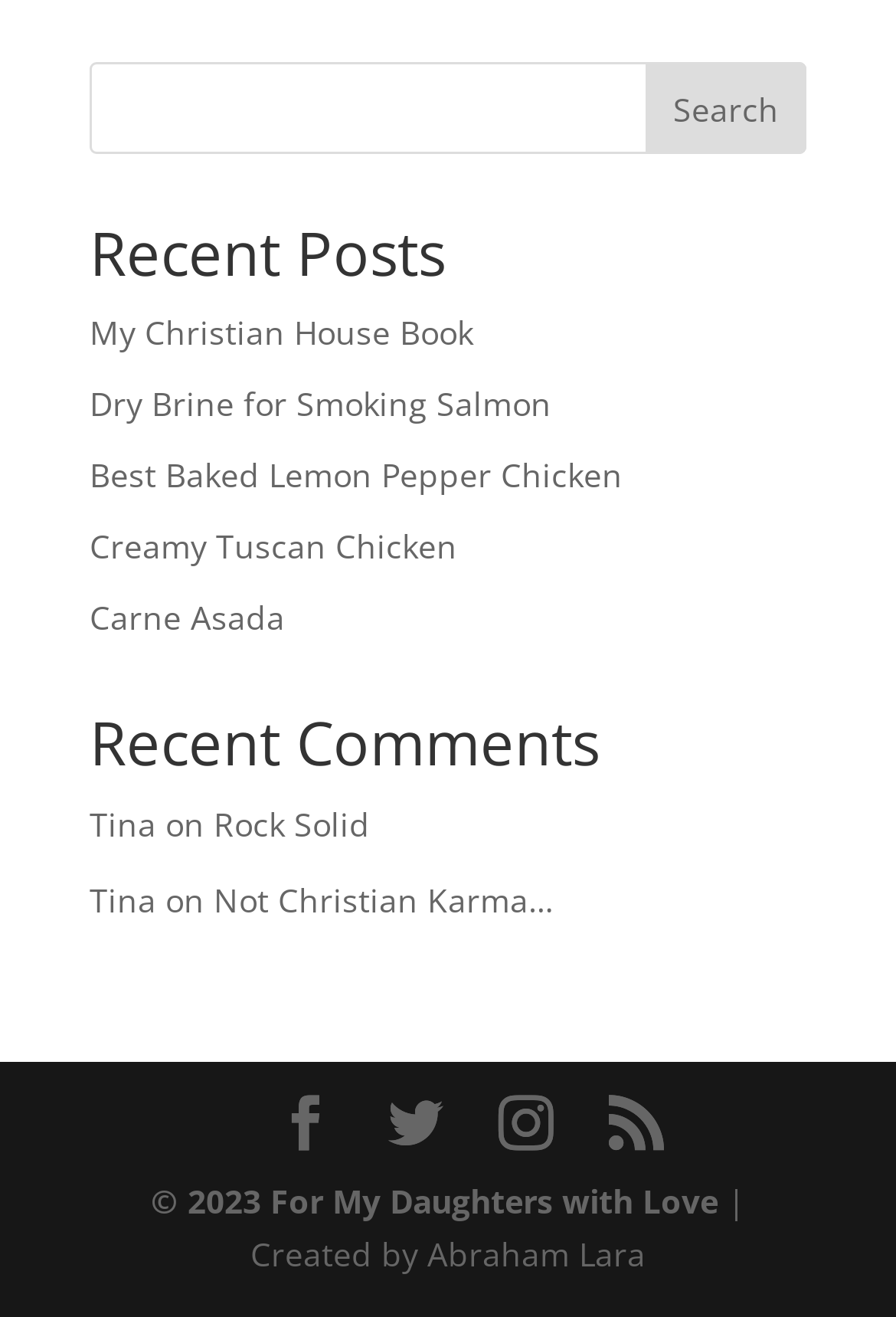Could you find the bounding box coordinates of the clickable area to complete this instruction: "view previous page"?

[0.433, 0.832, 0.495, 0.875]